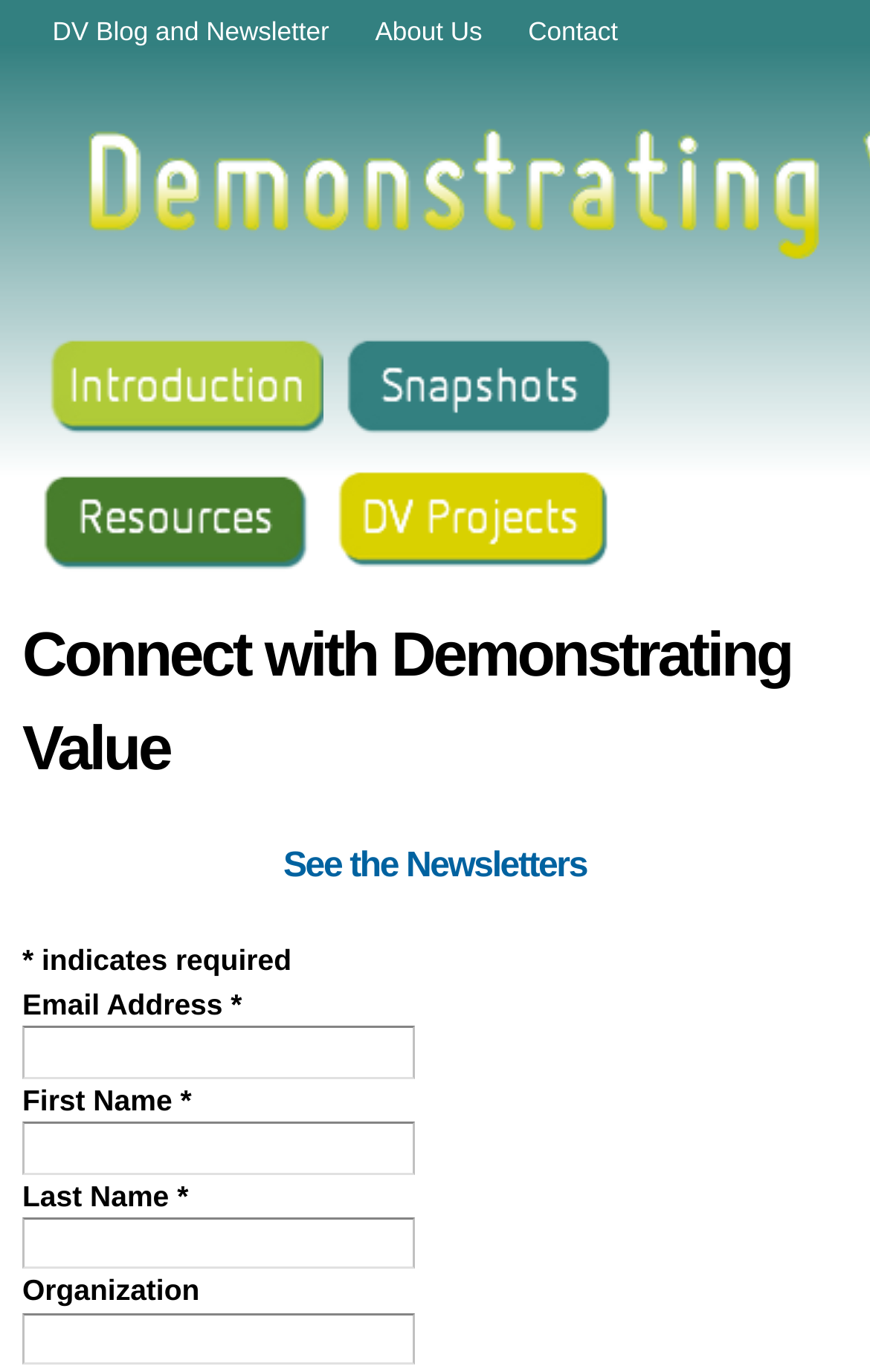Answer the question in a single word or phrase:
What is the purpose of the form on the webpage?

To subscribe to newsletters